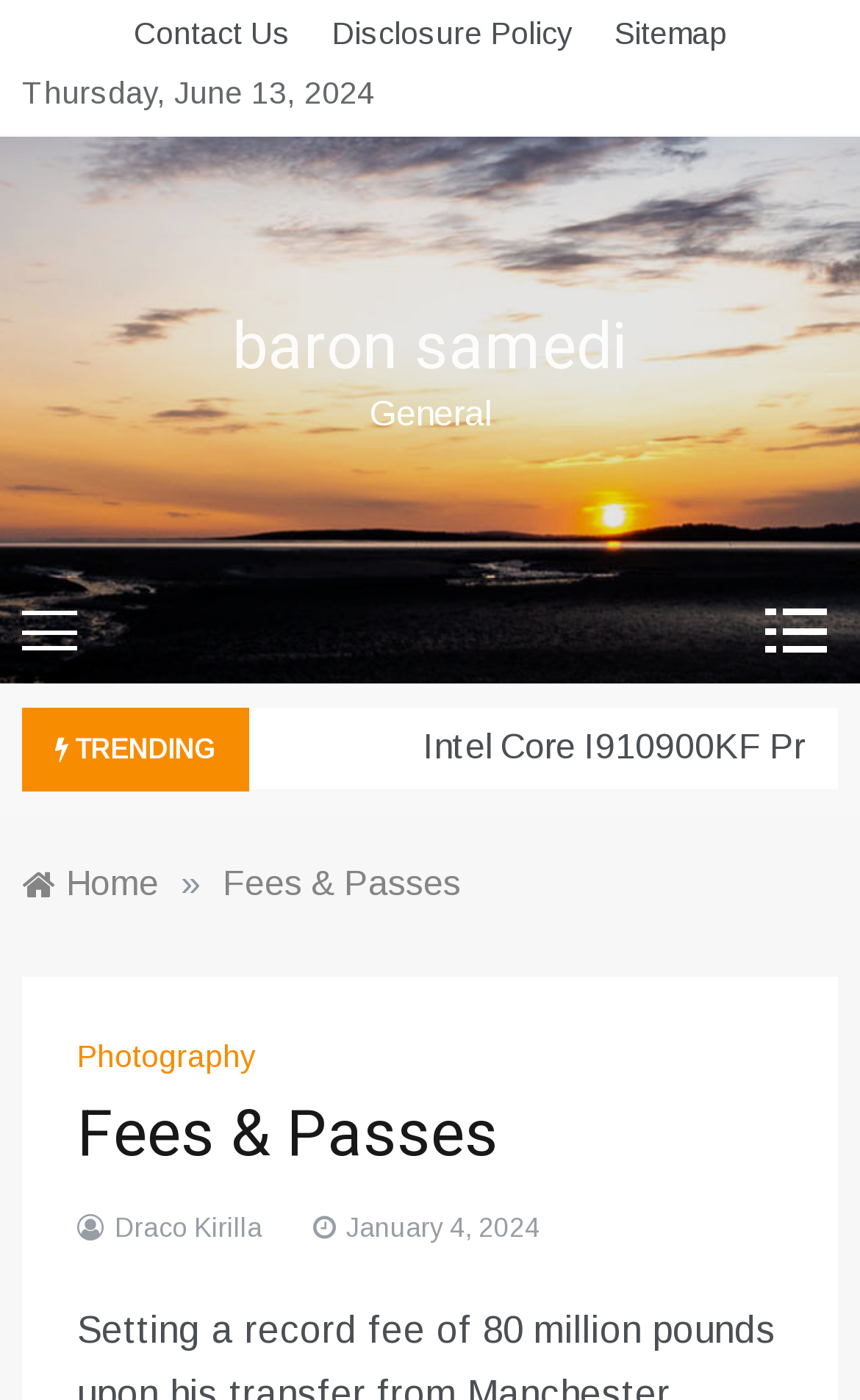Extract the bounding box coordinates of the UI element described: "Photography". Provide the coordinates in the format [left, top, right, bottom] with values ranging from 0 to 1.

[0.09, 0.742, 0.31, 0.767]